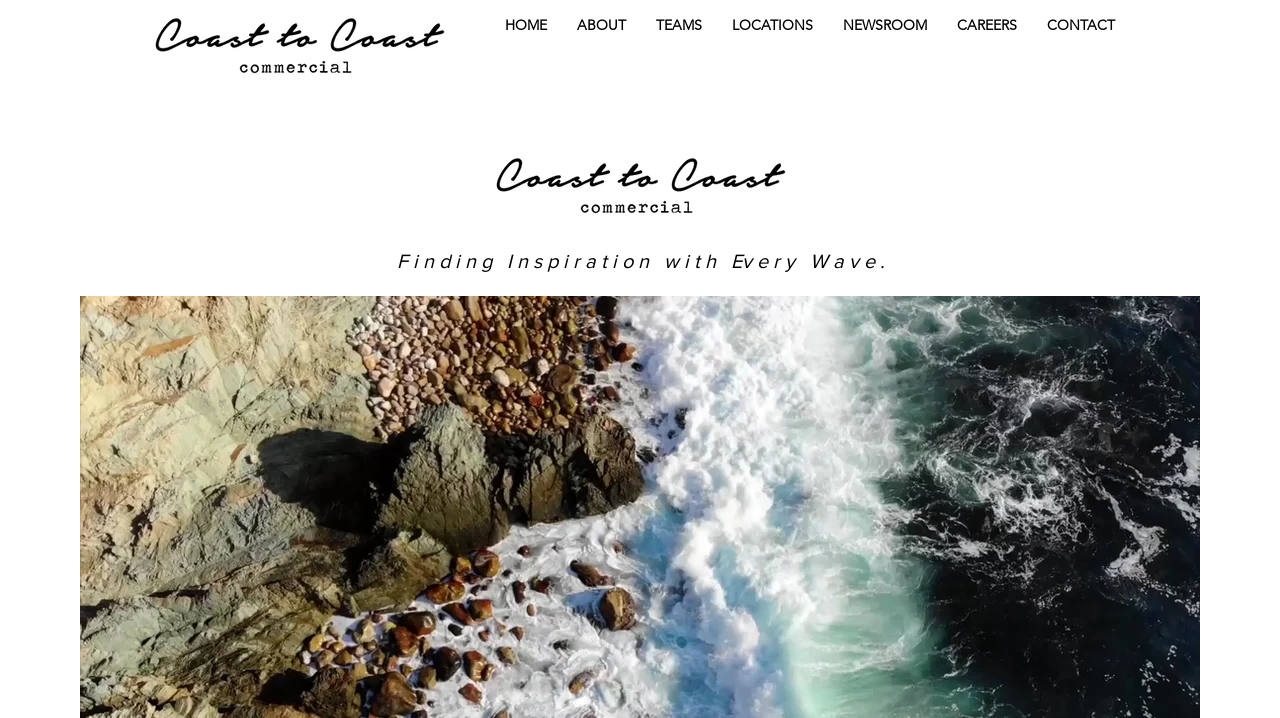Extract the bounding box coordinates of the UI element described: "CONTACT". Provide the coordinates in the format [left, top, right, bottom] with values ranging from 0 to 1.

[0.806, 0.022, 0.883, 0.04]